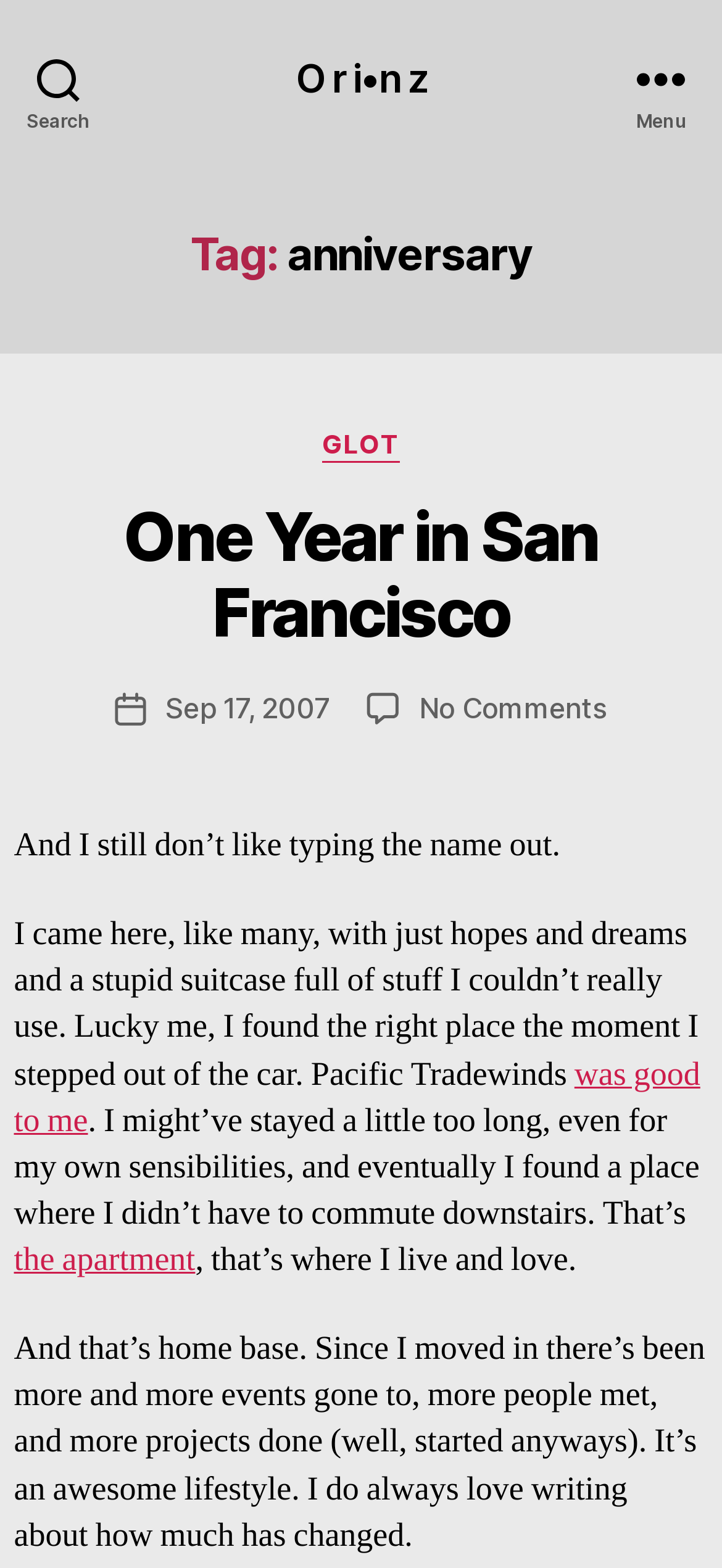From the screenshot, find the bounding box of the UI element matching this description: "was good to me". Supply the bounding box coordinates in the form [left, top, right, bottom], each a float between 0 and 1.

[0.019, 0.671, 0.97, 0.728]